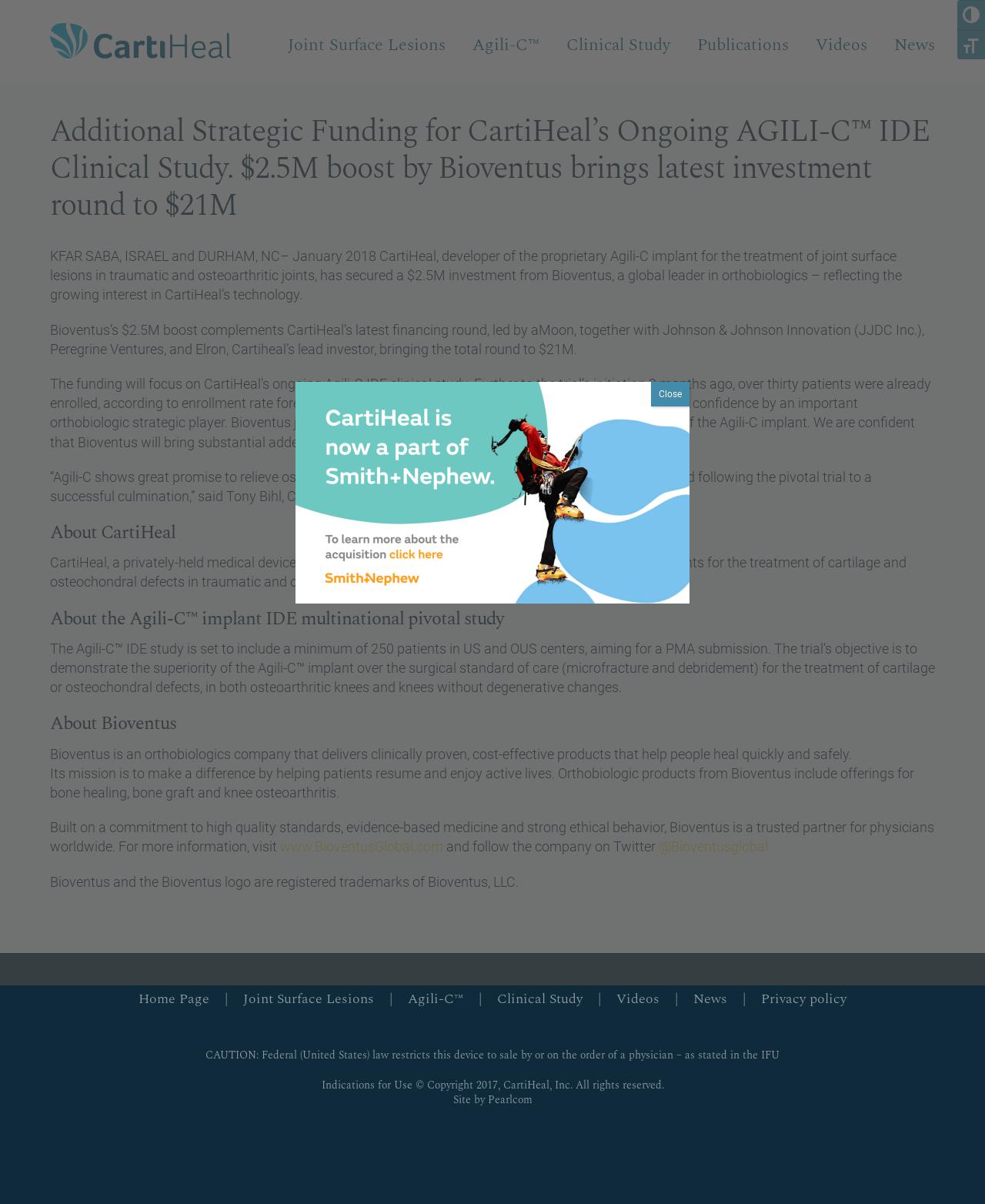Please identify the bounding box coordinates of the element's region that I should click in order to complete the following instruction: "Close the dialog". The bounding box coordinates consist of four float numbers between 0 and 1, i.e., [left, top, right, bottom].

[0.661, 0.317, 0.7, 0.338]